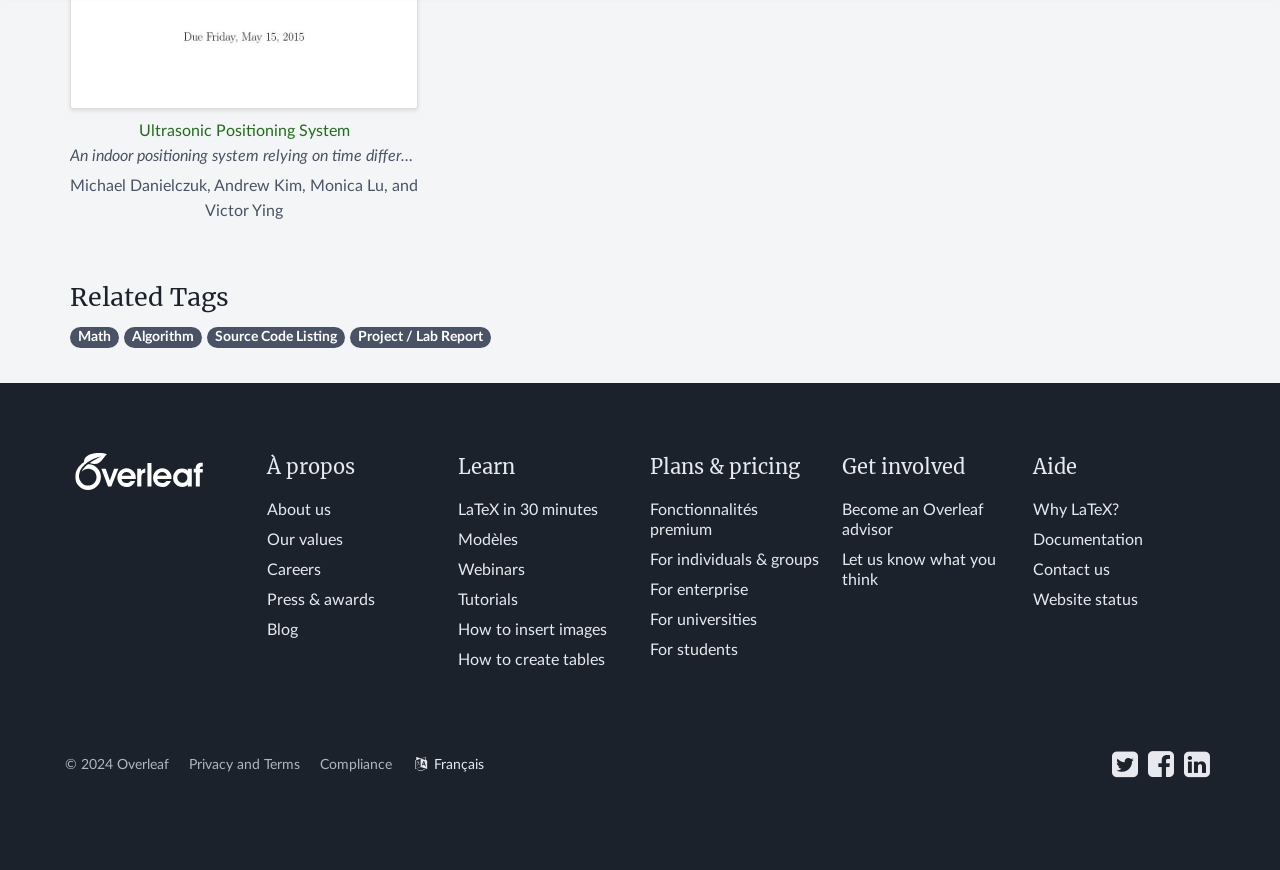Locate the UI element described by Interior Demolition and provide its bounding box coordinates. Use the format (top-left x, top-left y, bottom-right x, bottom-right y) with all values as floating point numbers between 0 and 1.

None